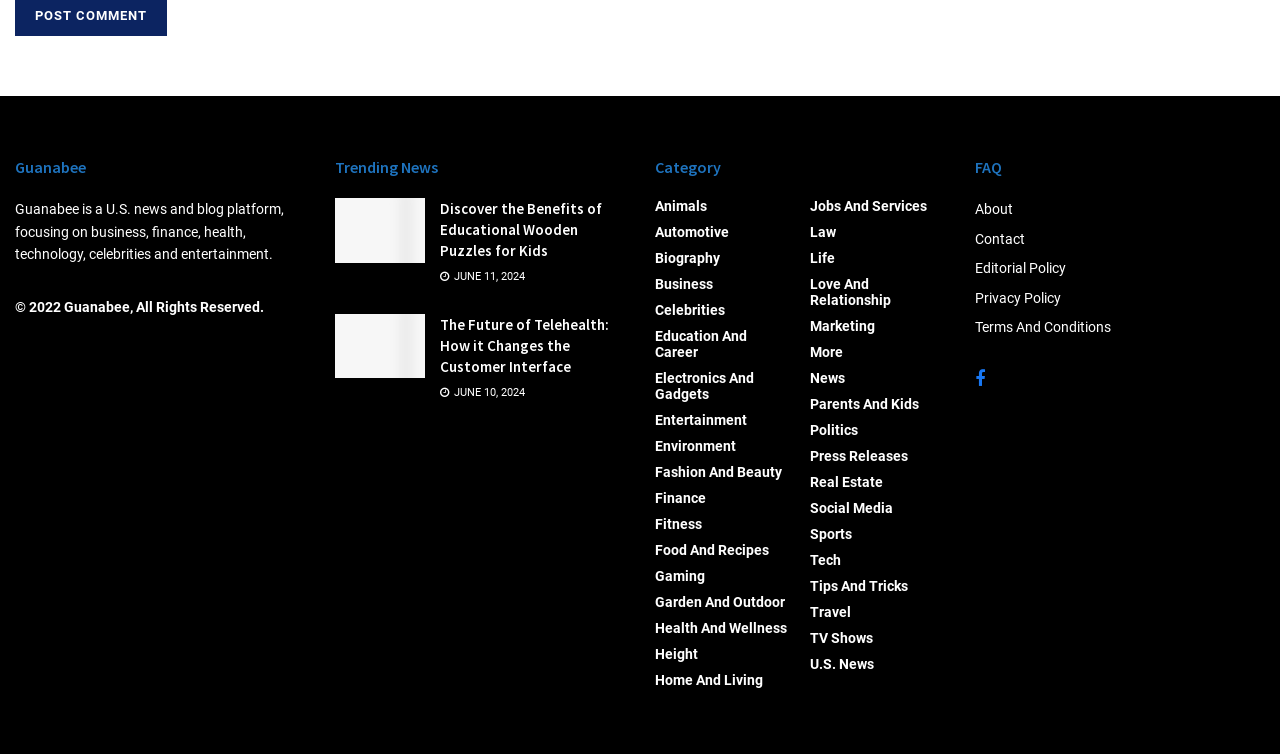Extract the bounding box coordinates for the HTML element that matches this description: "Gaming". The coordinates should be four float numbers between 0 and 1, i.e., [left, top, right, bottom].

[0.512, 0.749, 0.551, 0.77]